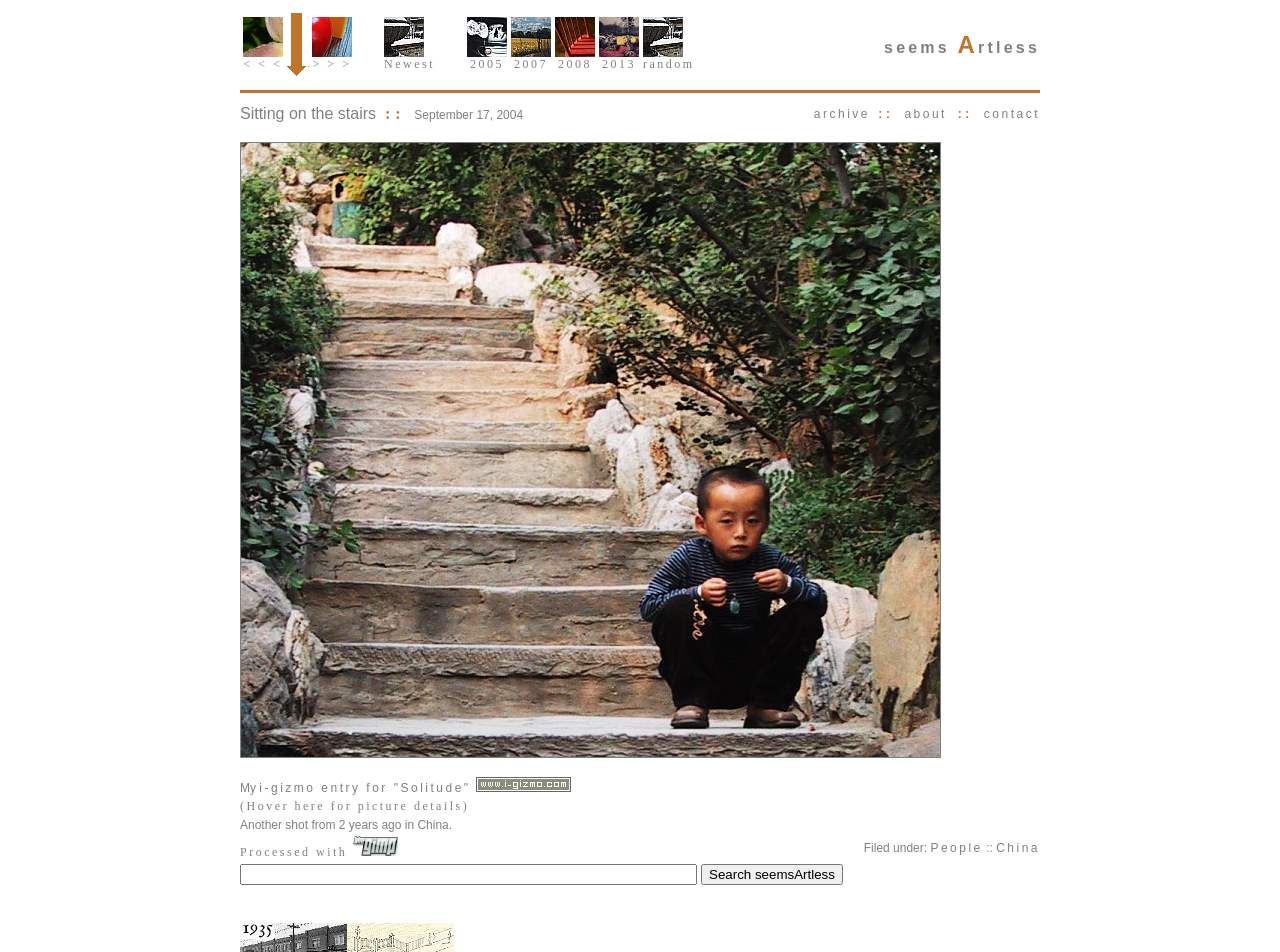Please specify the bounding box coordinates of the clickable section necessary to execute the following command: "Go to the archive".

[0.636, 0.112, 0.68, 0.127]